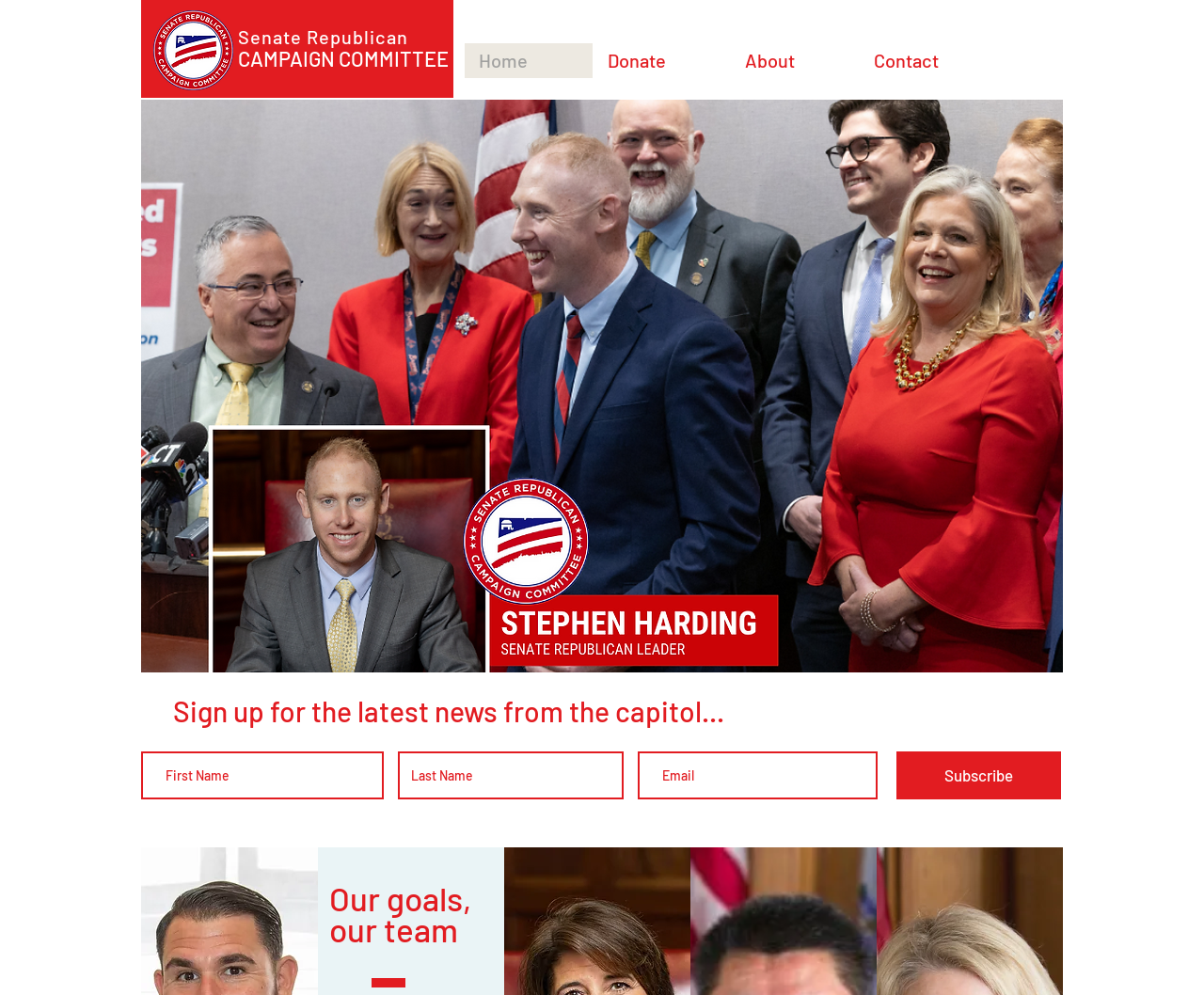Specify the bounding box coordinates for the region that must be clicked to perform the given instruction: "Enter email".

[0.53, 0.755, 0.729, 0.803]